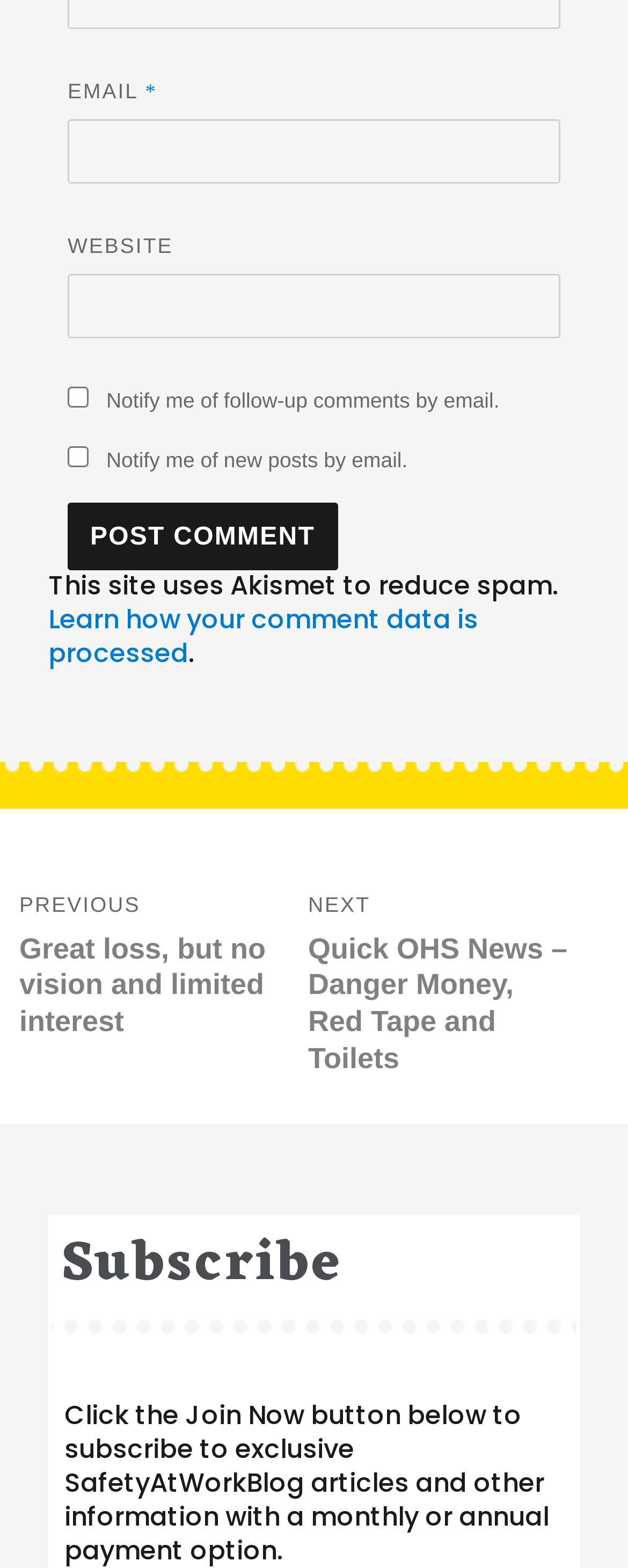Please identify the coordinates of the bounding box that should be clicked to fulfill this instruction: "Check to receive follow-up comments by email".

[0.108, 0.247, 0.141, 0.26]